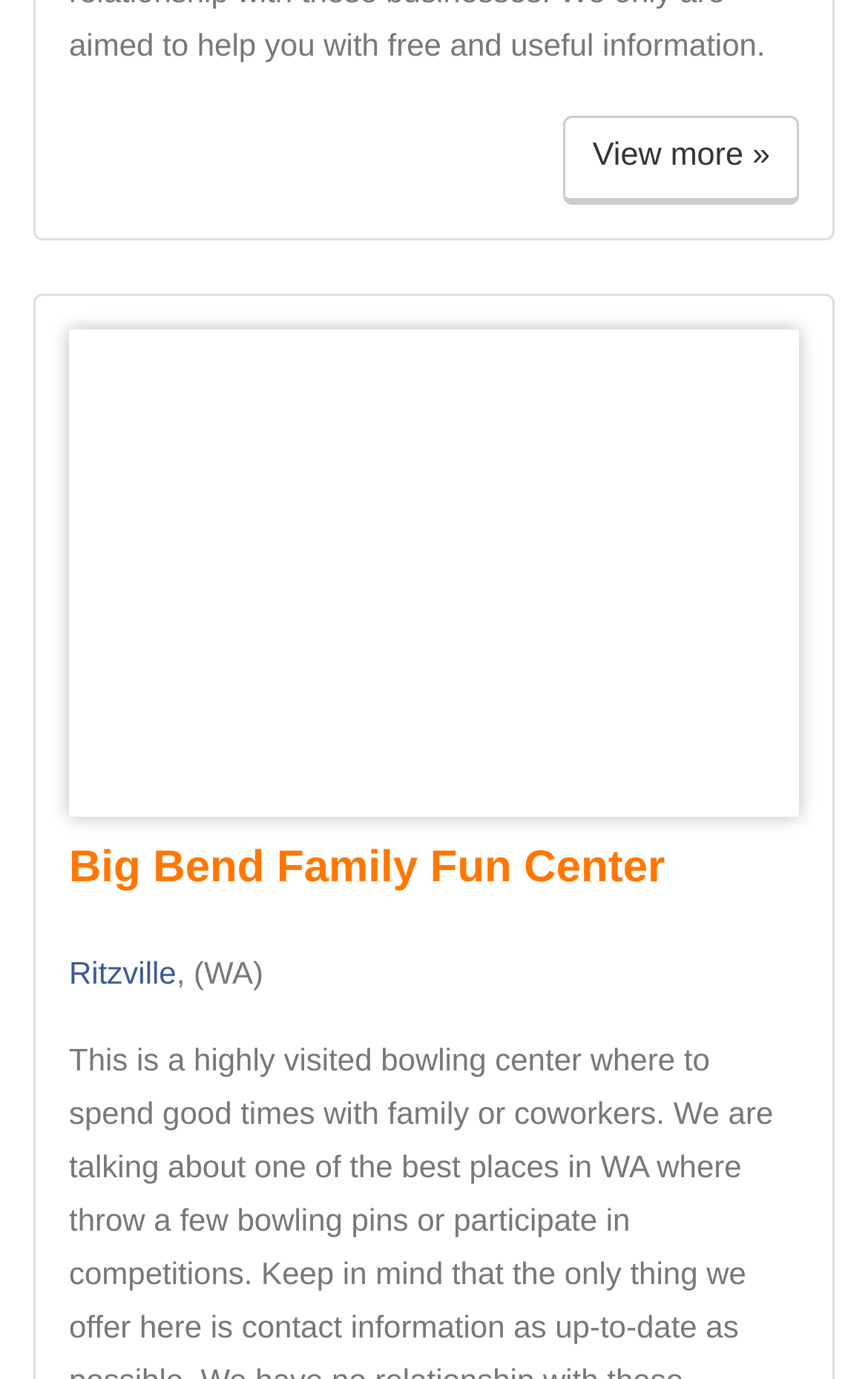What is the type of the top element on the webpage?
Please respond to the question with a detailed and informative answer.

I looked at the bounding box coordinates of the elements on the webpage and found that the top element has a y1 coordinate of 0.084, which is the smallest y1 coordinate among all elements. This element is a link with the text 'View more »'.